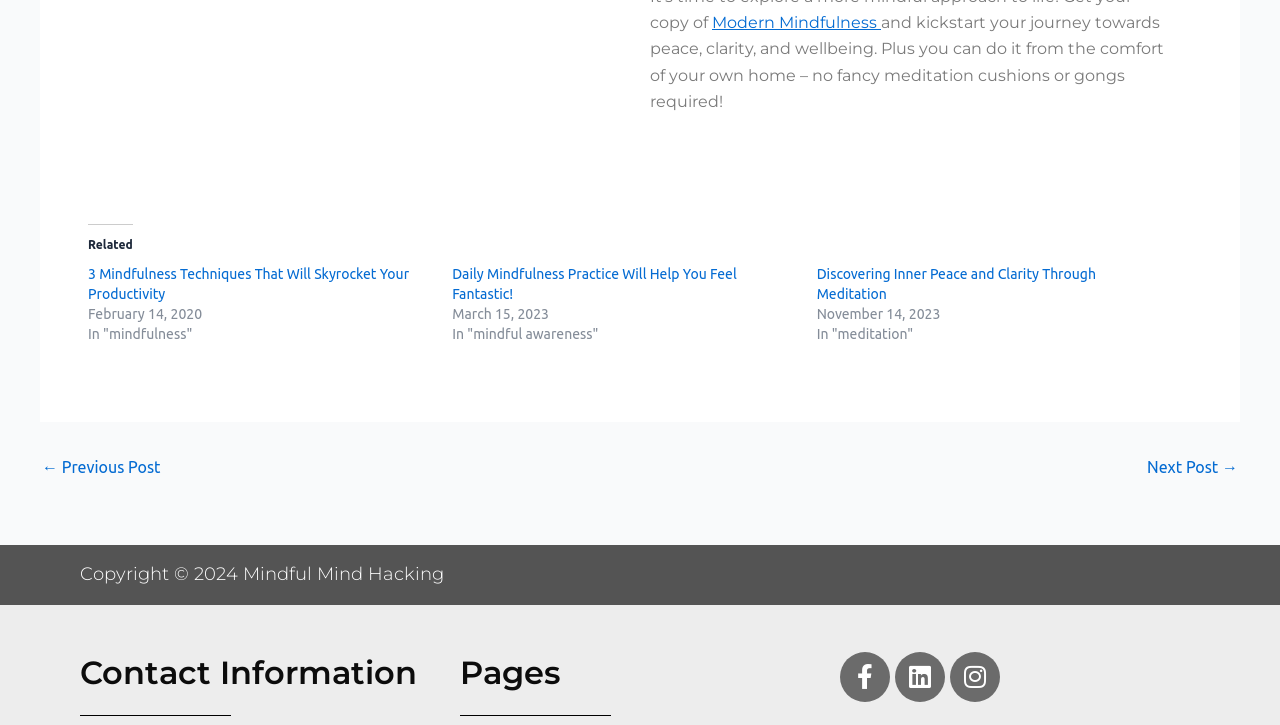Please answer the following question using a single word or phrase: 
How many related articles are listed?

3